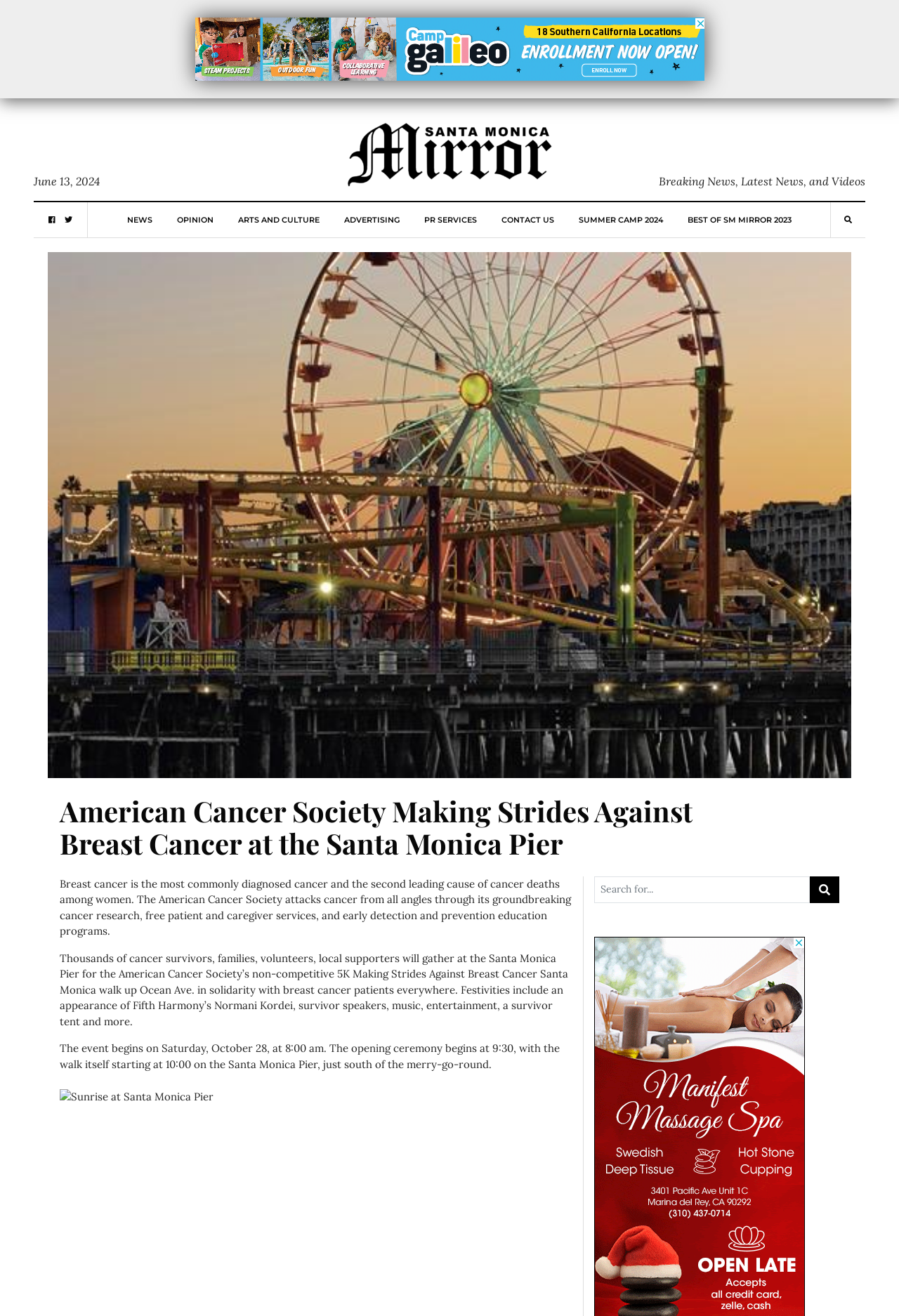What is the text of the webpage's headline?

American Cancer Society Making Strides Against Breast Cancer at the Santa Monica Pier